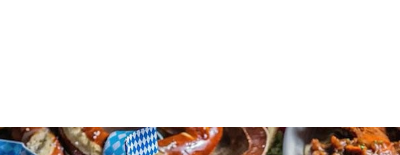What kind of atmosphere does the image invoke?
Based on the image, give a concise answer in the form of a single word or short phrase.

Festive